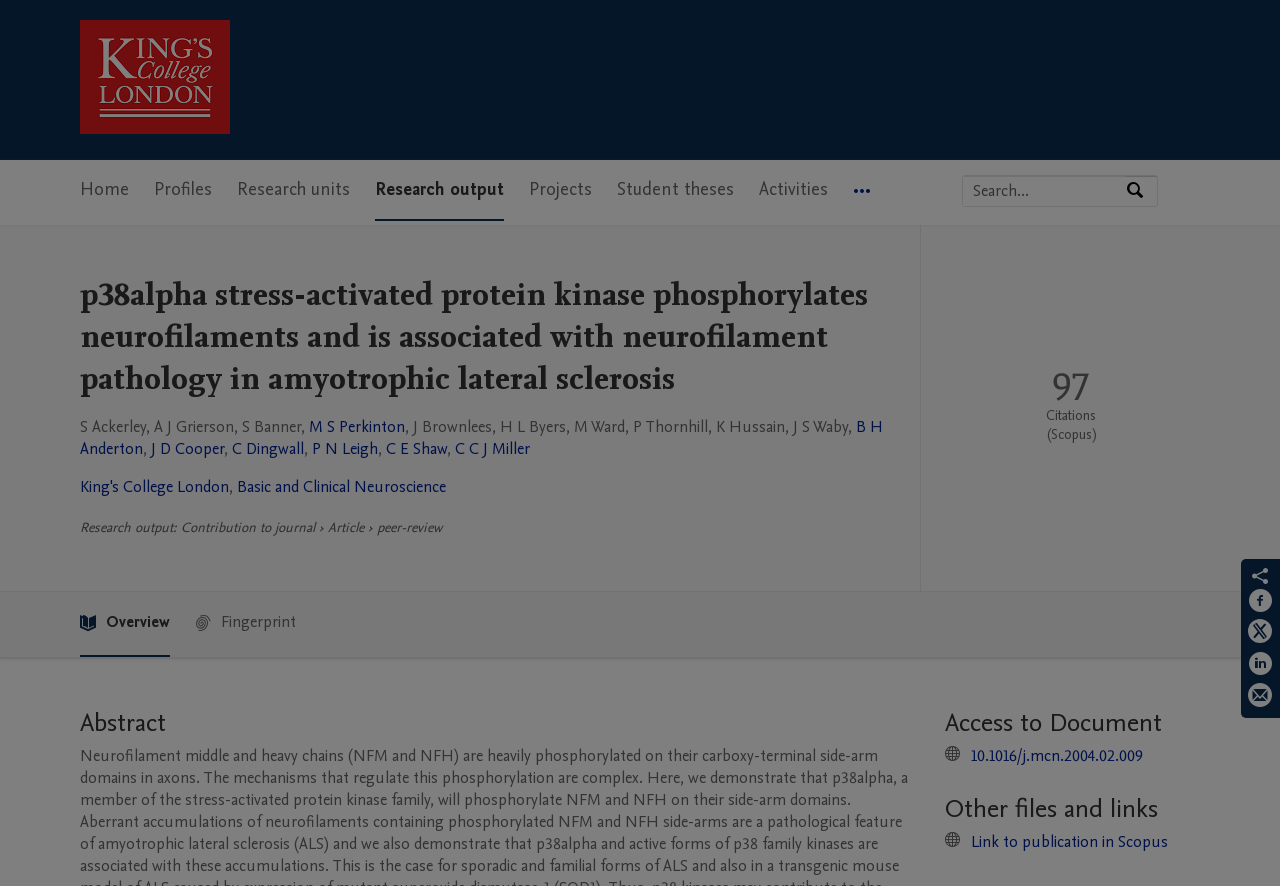What is the research output type?
Based on the image, answer the question with a single word or brief phrase.

Article